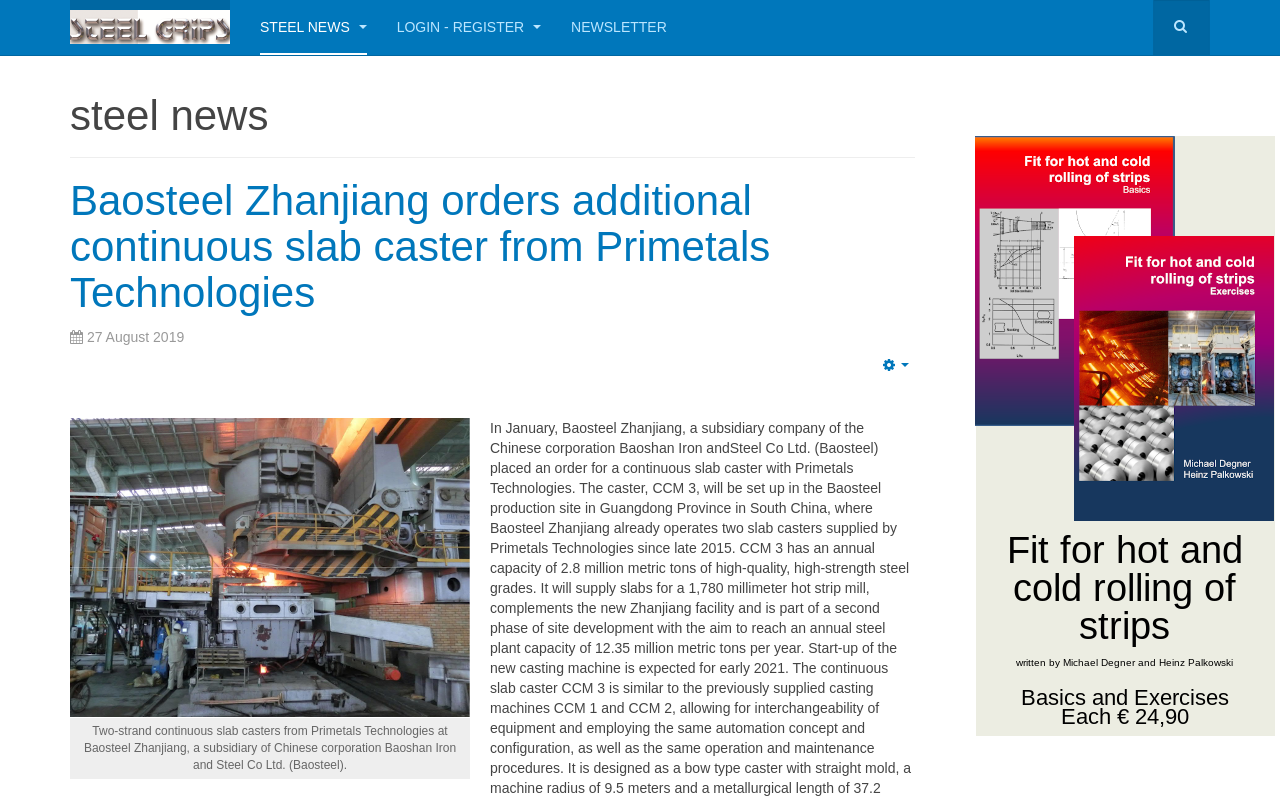Give a comprehensive overview of the webpage, including key elements.

The webpage appears to be a news article page, specifically focused on the steel industry. At the top left, there is a logo "STEEL GRIPS" with a corresponding image. To the right of the logo, there are three links: "STEEL NEWS", "LOGIN - REGISTER", and "NEWSLETTER". 

Below the top navigation bar, there is a main heading "steel news" that spans across the page. Underneath this heading, there is a subheading "Baosteel Zhanjiang orders additional continuous slab caster from Primetals Technologies" which is also a link. This subheading is followed by a brief description of the article and a timestamp "27 August 2019" indicating when the article was published.

To the right of the article description, there is an empty icon. Below the article description, there is a large image that takes up most of the page's width. The image is accompanied by a paragraph of text that provides more information about the article, mentioning Baosteel Zhanjiang and Primetals Technologies.

At the bottom right of the page, there is a complementary section with a banner advertisement "Shop Banner Degner" that includes an image.